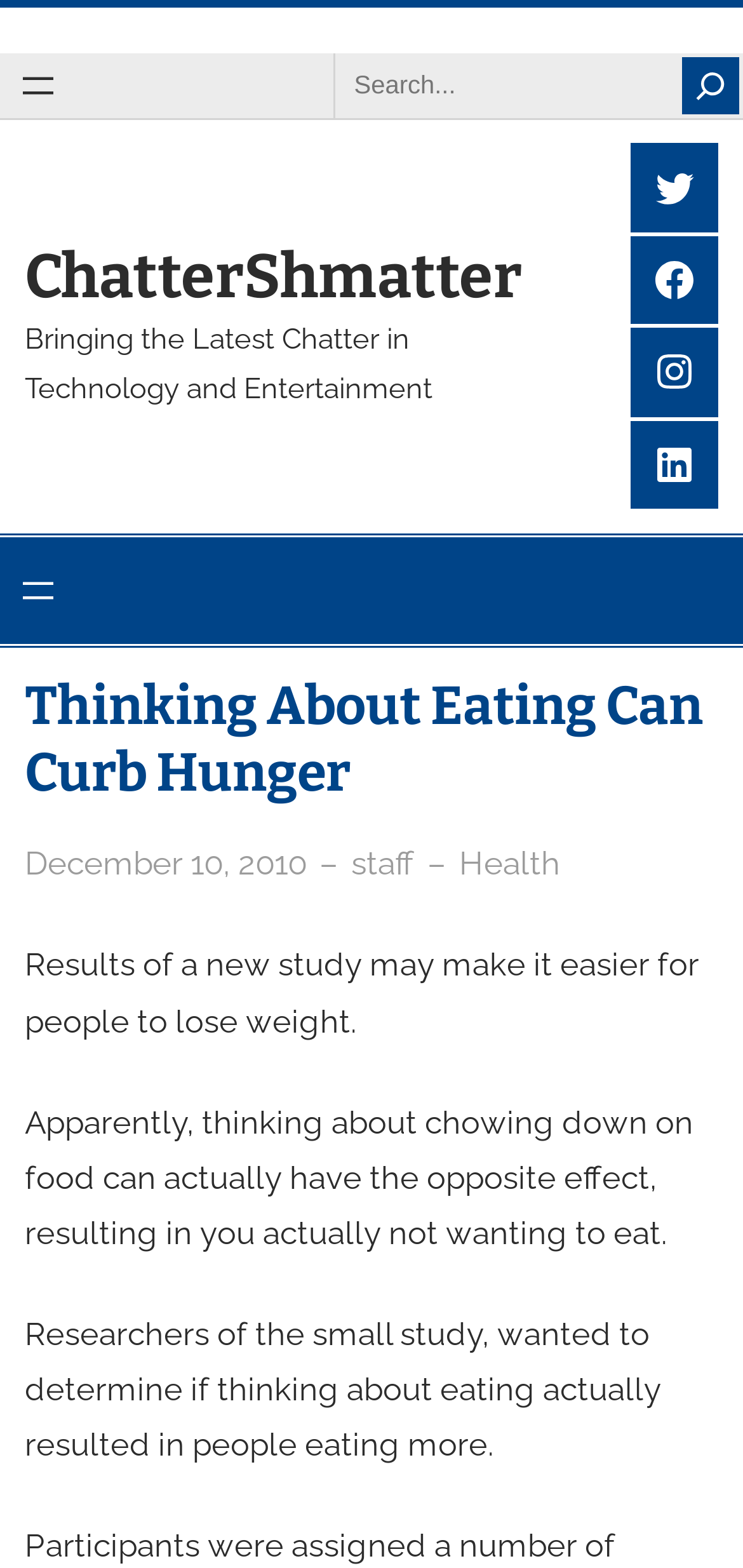Identify the bounding box coordinates of the section that should be clicked to achieve the task described: "Read the post by Mistletoe_kiss".

None